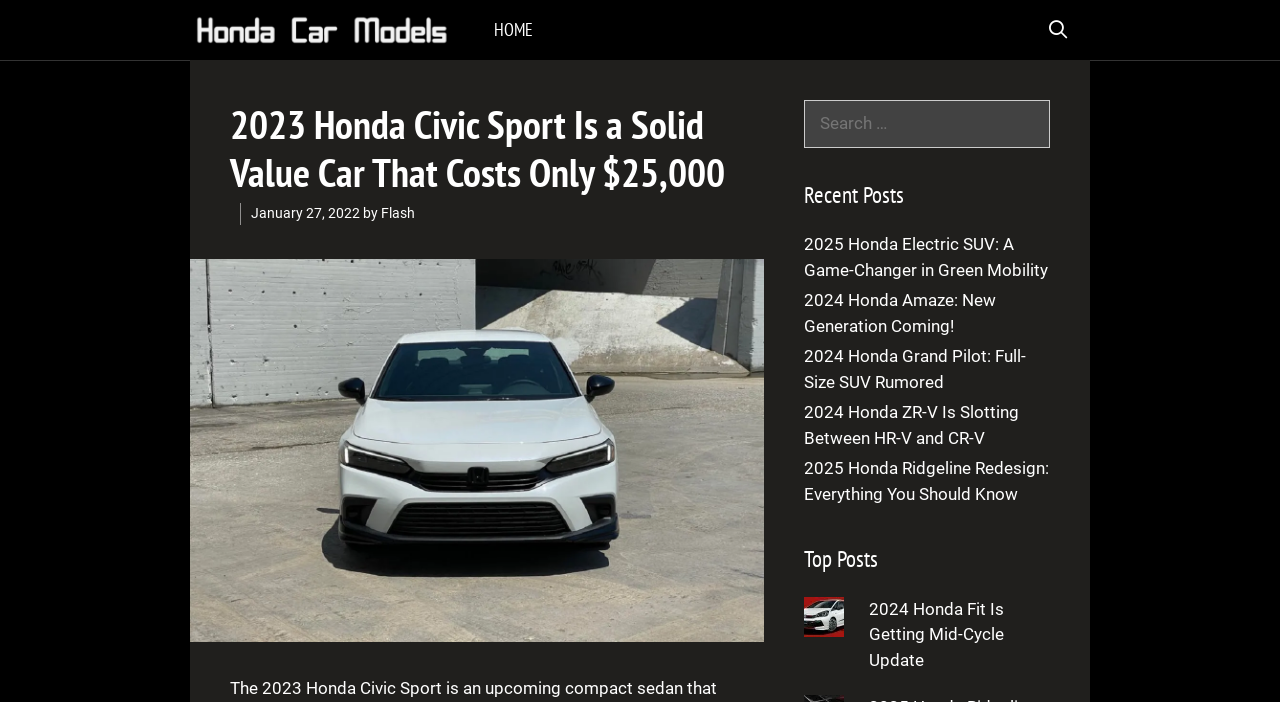Provide the bounding box coordinates for the UI element that is described as: "aluminiumwindows-norfolk.uk".

None